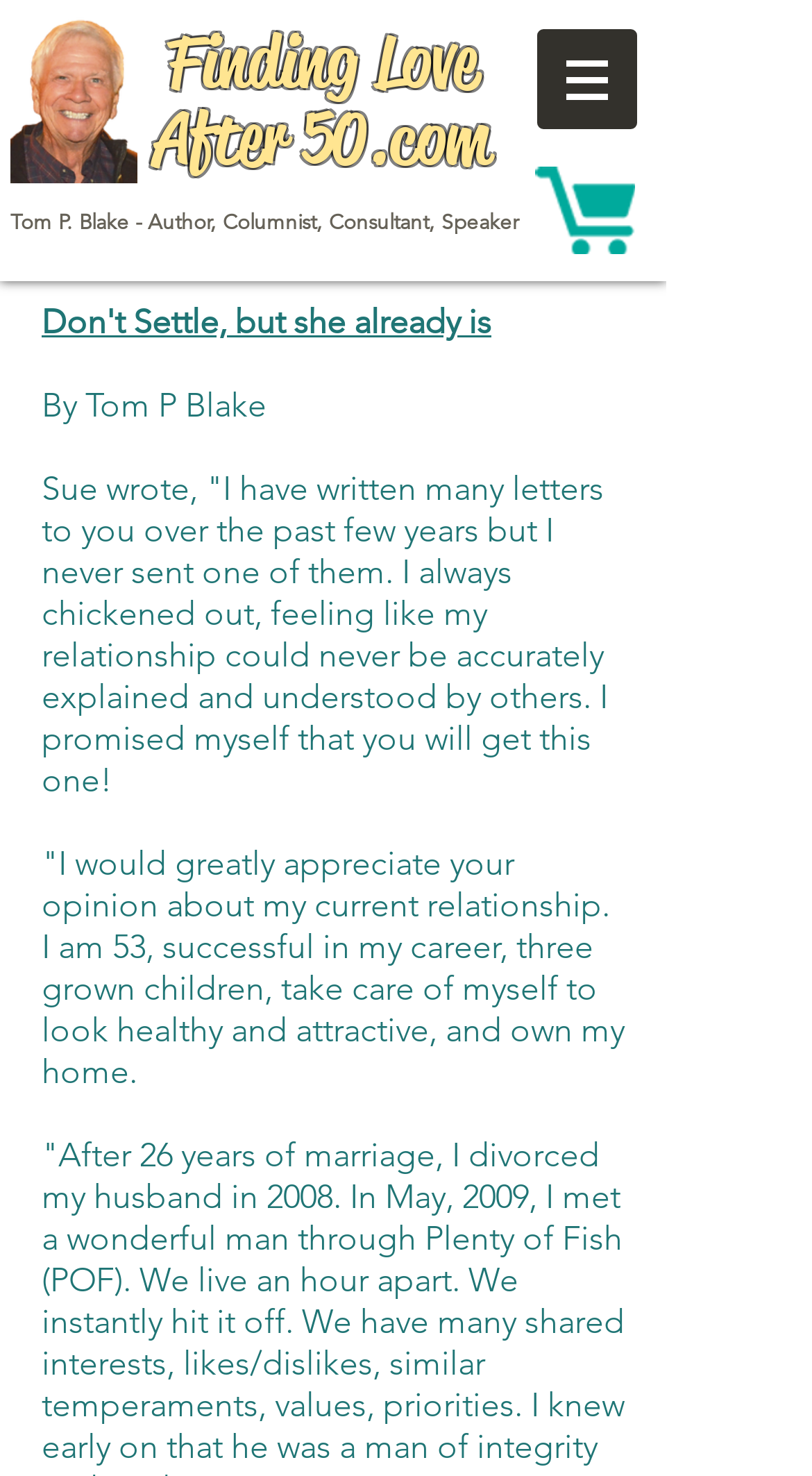Using a single word or phrase, answer the following question: 
What is the name of the author?

Tom P. Blake